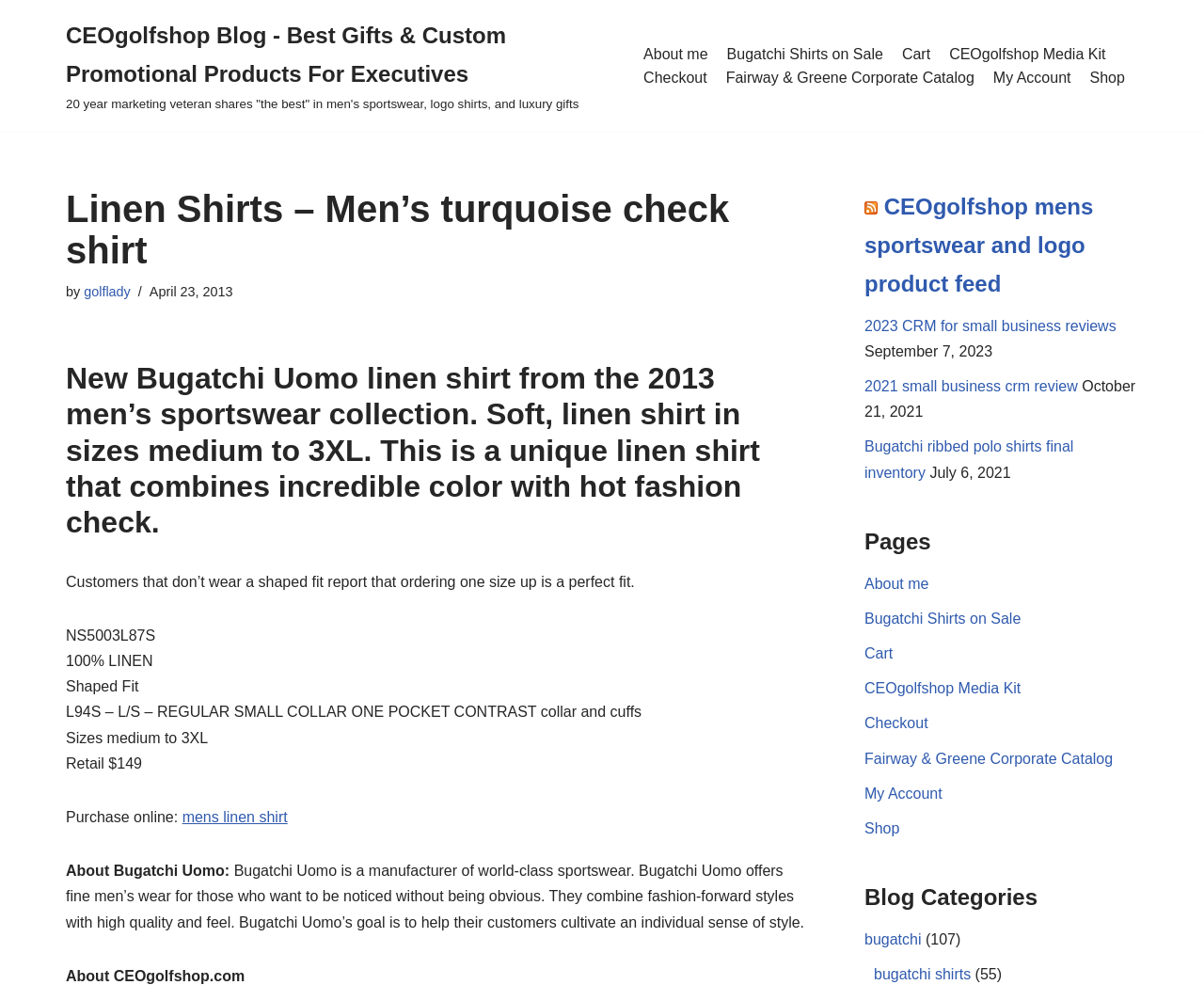Determine the bounding box coordinates for the element that should be clicked to follow this instruction: "Read 'About Bugatchi Uomo:'". The coordinates should be given as four float numbers between 0 and 1, in the format [left, top, right, bottom].

[0.055, 0.876, 0.191, 0.892]